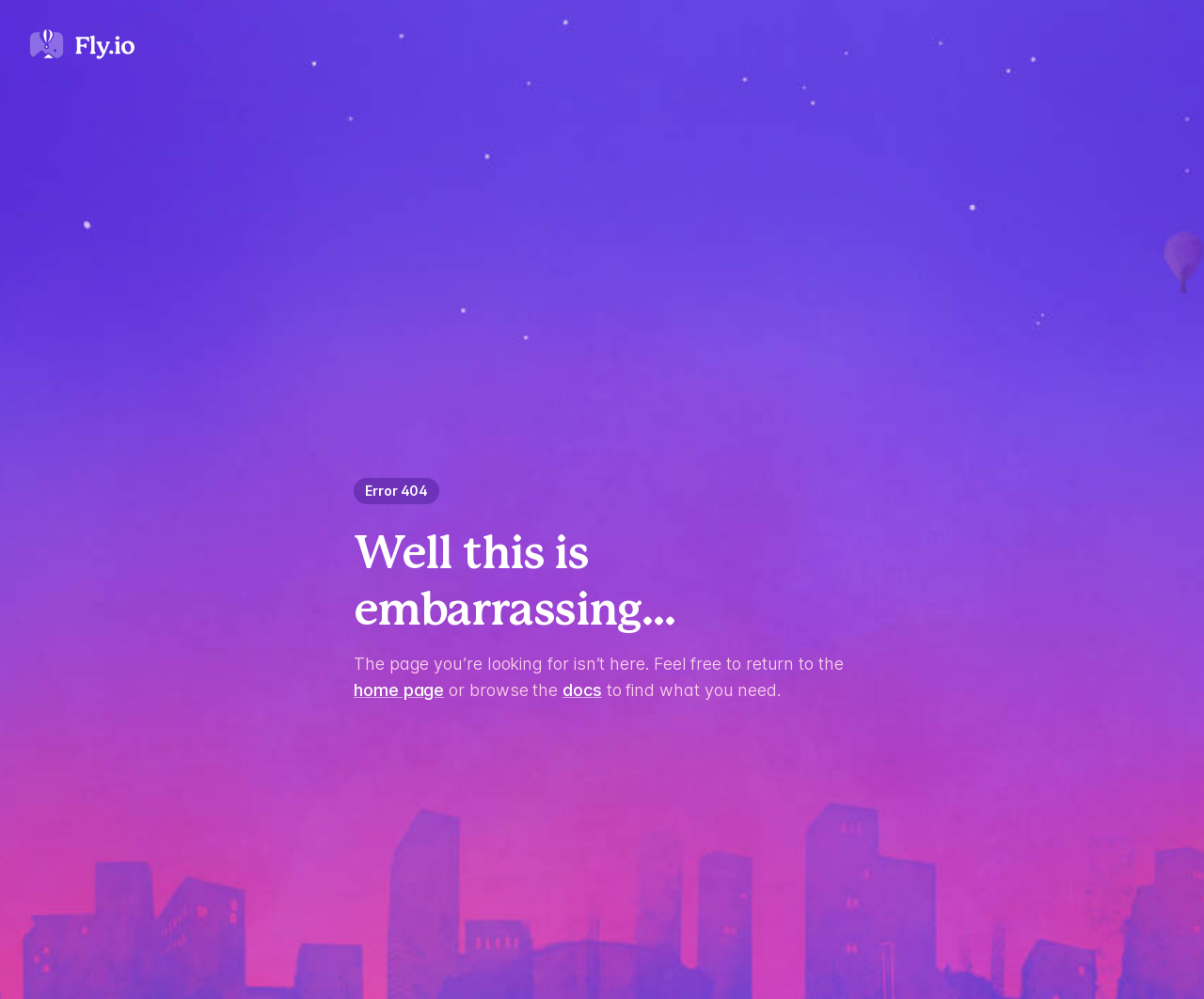What is the first option to find what you need?
Identify the answer in the screenshot and reply with a single word or phrase.

home page